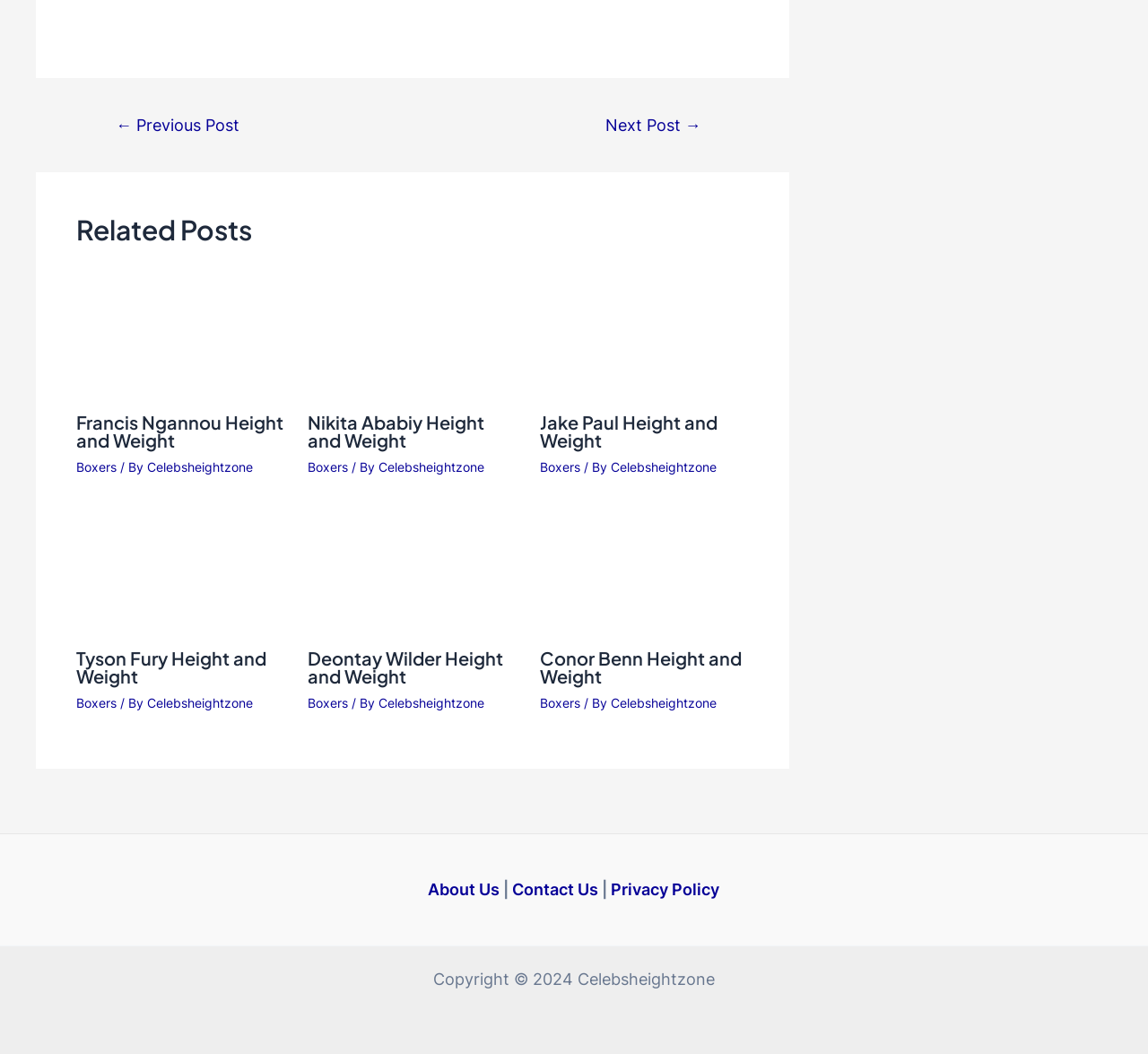Locate the bounding box coordinates of the element I should click to achieve the following instruction: "View the 'Related Posts' section".

[0.066, 0.202, 0.652, 0.235]